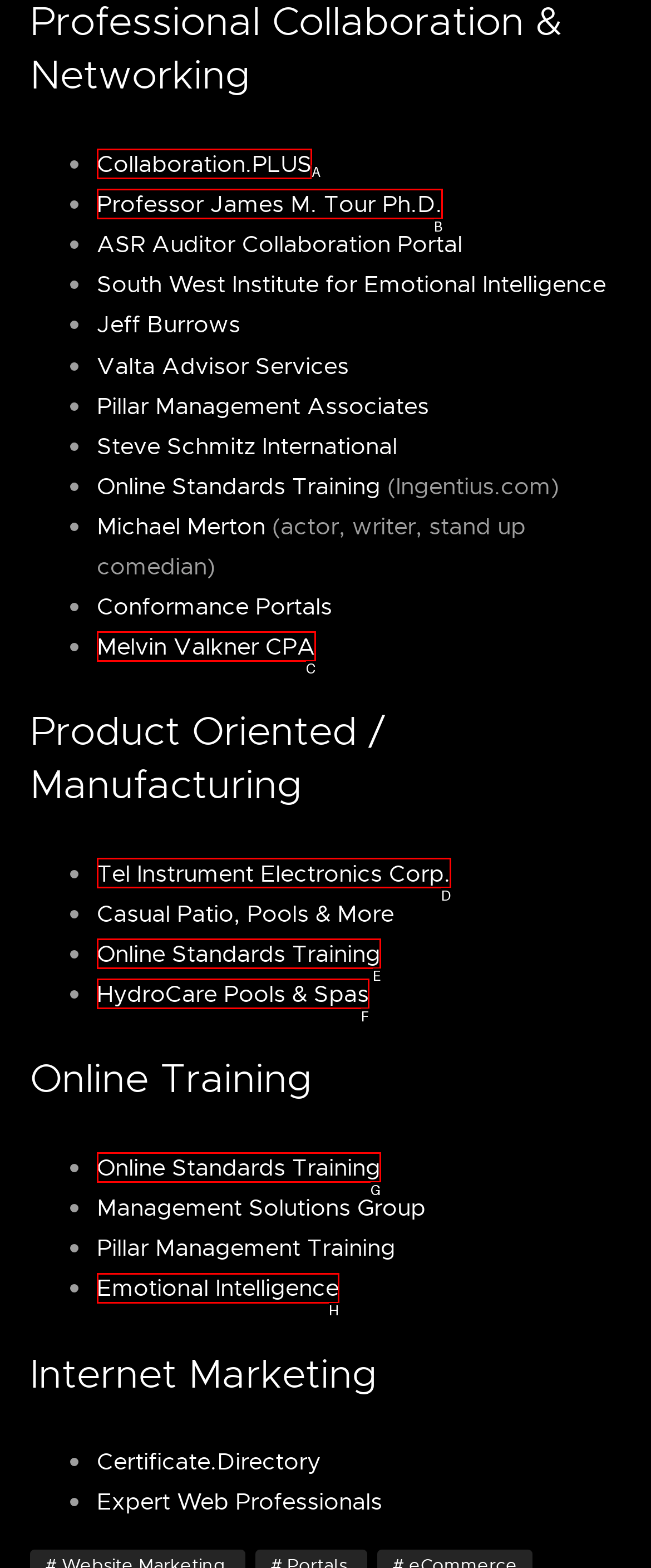Identify the HTML element I need to click to complete this task: Visit Collaboration.PLUS Provide the option's letter from the available choices.

A